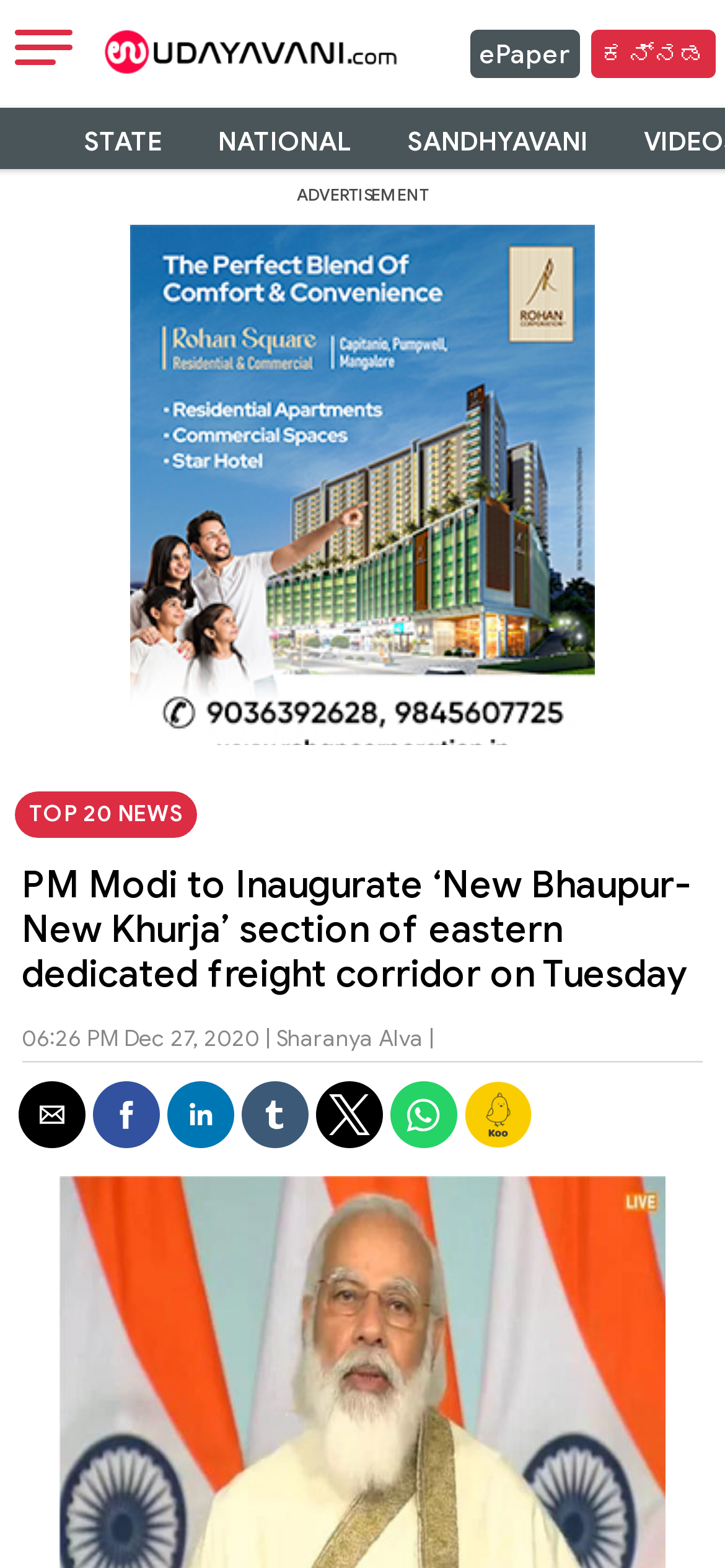Who is the author of the news article?
Please give a detailed and elaborate answer to the question based on the image.

I found the author's name 'Sharanya Alva' mentioned below the heading of the news article.